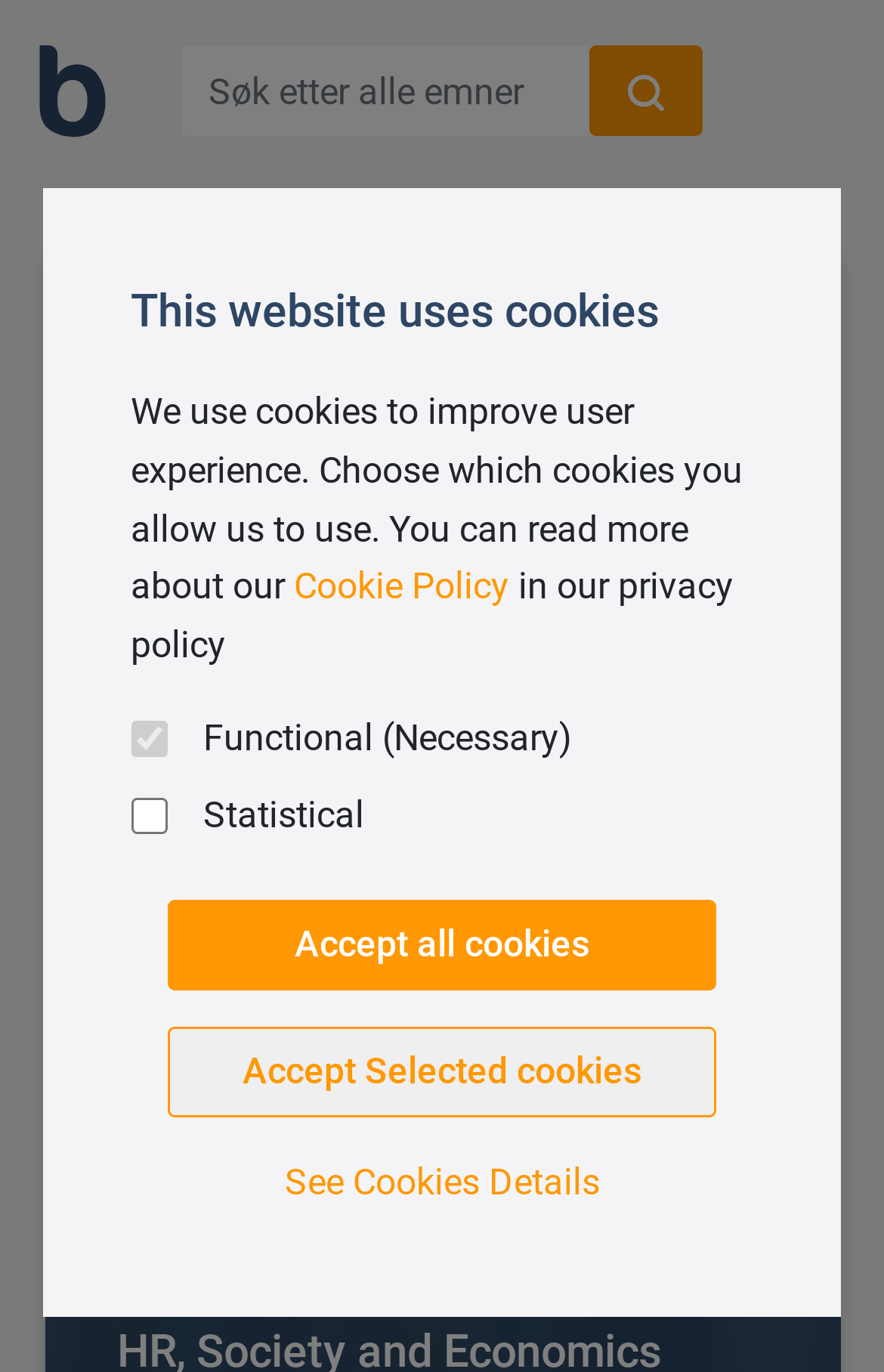What is the purpose of the cookies on this website?
Utilize the information in the image to give a detailed answer to the question.

Based on the text 'We use cookies to improve user experience. Choose which cookies you allow us to use.' on the webpage, it is clear that the purpose of the cookies is to improve the user experience.